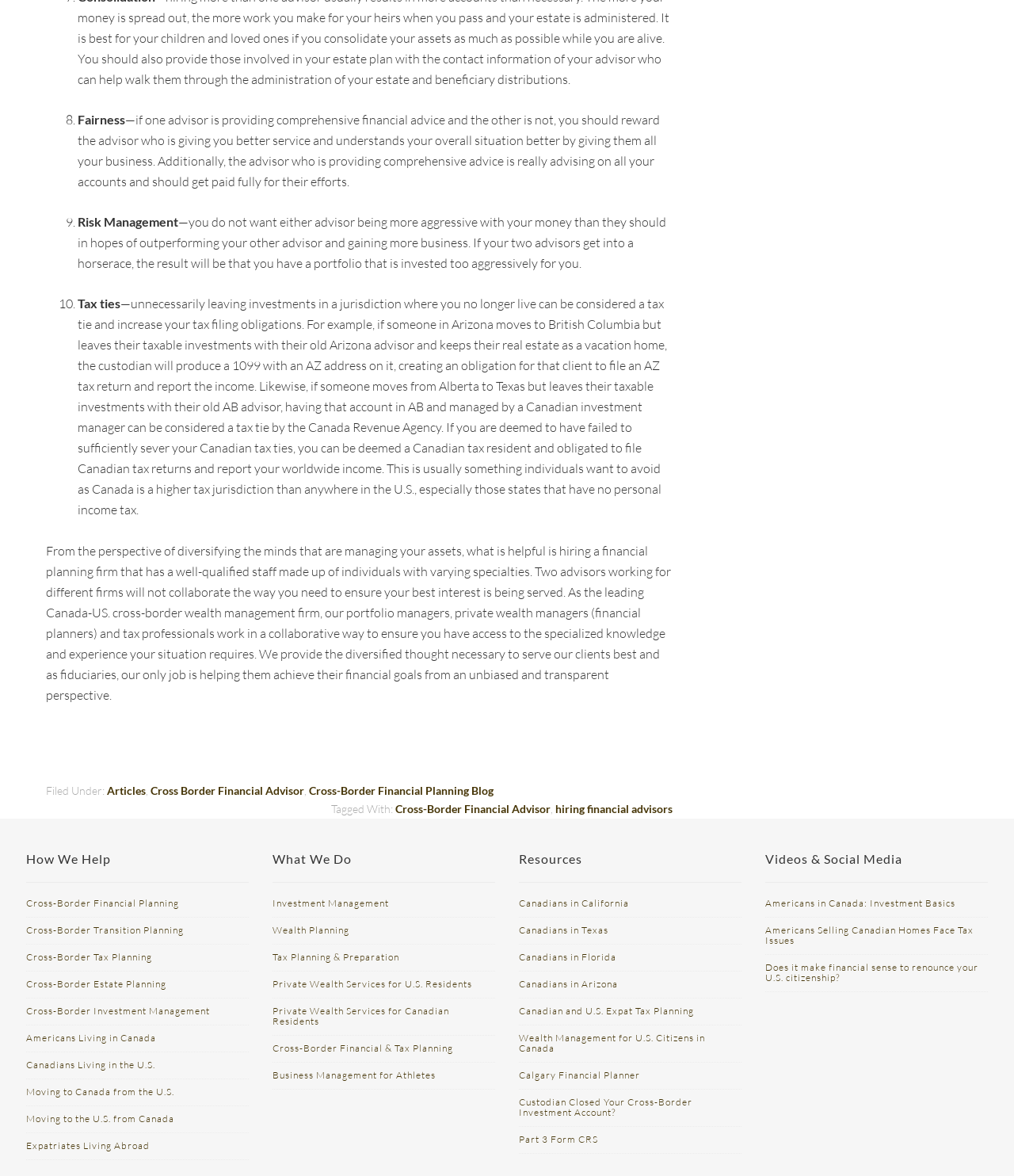Determine the bounding box coordinates of the area to click in order to meet this instruction: "Watch 'Americans in Canada: Investment Basics'".

[0.755, 0.763, 0.942, 0.773]